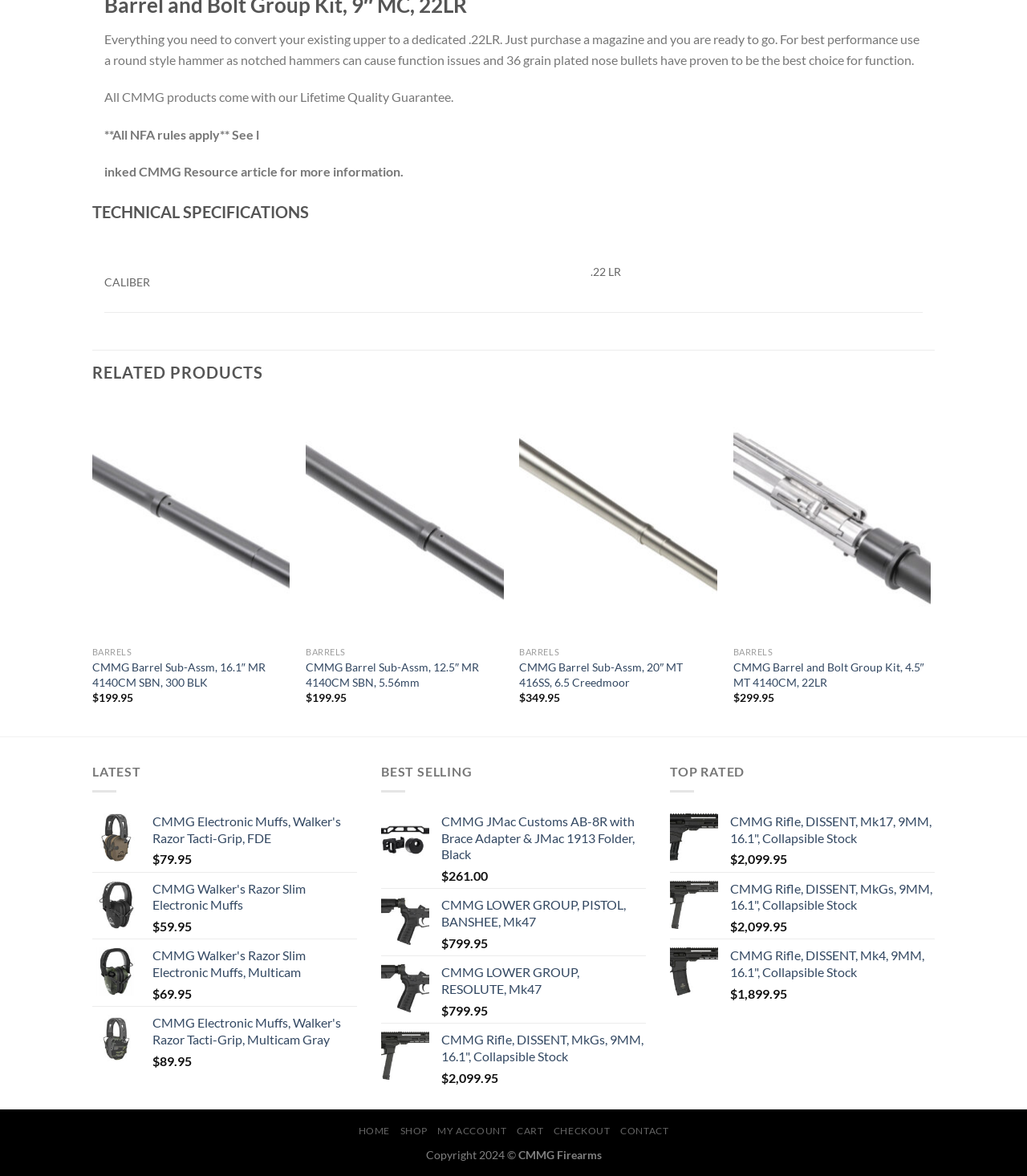Find the bounding box coordinates for the UI element that matches this description: "Quick View".

[0.298, 0.544, 0.49, 0.567]